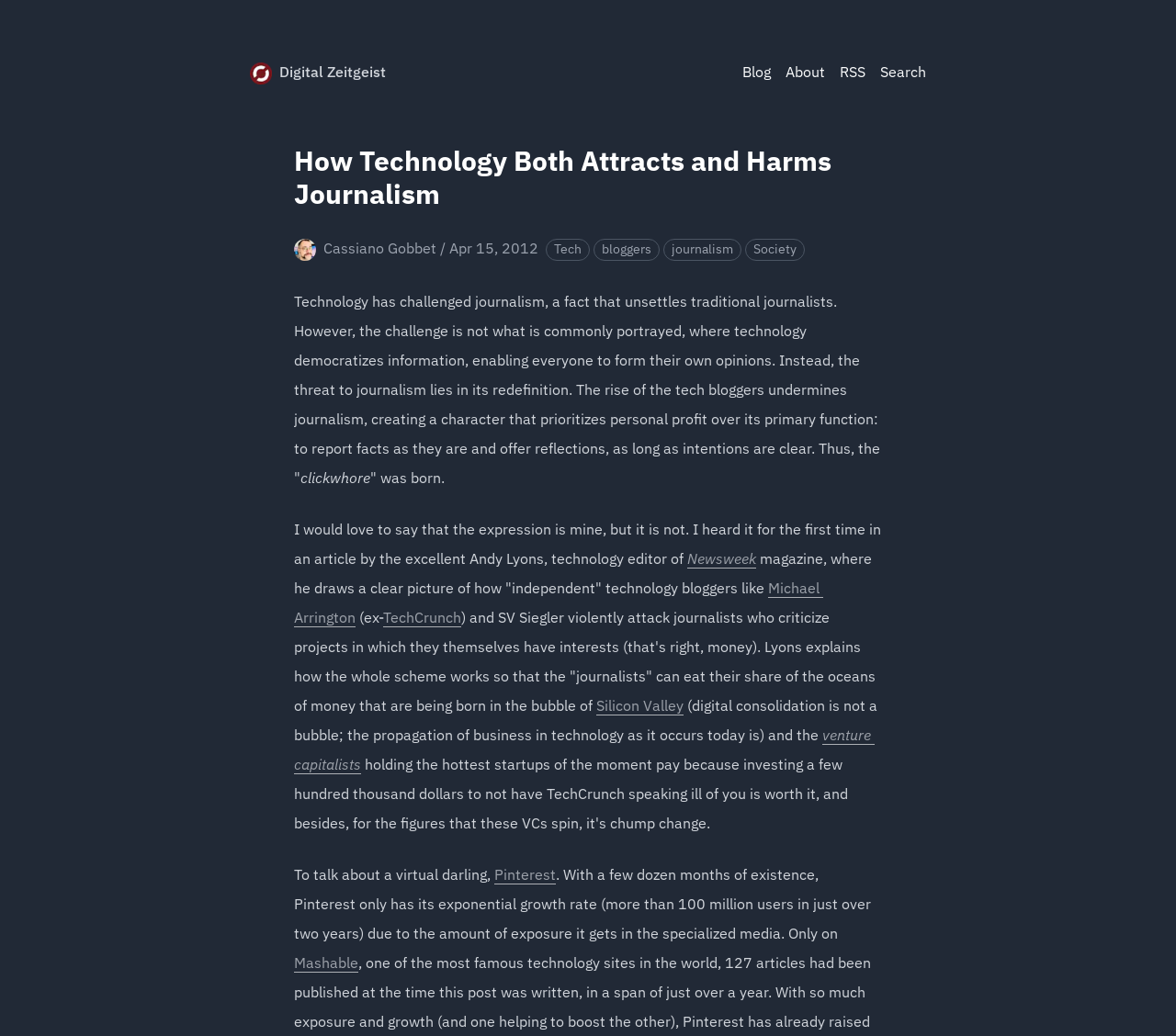Describe all the key features of the webpage in detail.

The webpage is a blog post titled "The rise of clickwhore bloggers (or influencers) goes further than you imagine and much deeper than it should." The top section of the page features a logo image and a navigation menu with links to "Blog", "About", "RSS", and "Search". 

Below the navigation menu, there is a heading that reads "How Technology Both Attracts and Harms Journalism". Underneath this heading, there is a profile section with an image of the author, Cassiano Gobbet, along with the date "Apr 15, 2012" and links to categories such as "Tech", "bloggers", "journalism", and "Society".

The main content of the blog post is a lengthy article that discusses the impact of technology on journalism, specifically the rise of "clickwhore" bloggers who prioritize personal profit over factual reporting. The article cites examples from Newsweek magazine and mentions notable figures such as Michael Arrington and TechCrunch. It also touches on the topic of Silicon Valley and venture capitalists.

Throughout the article, there are links to external sources, including Mashable and Pinterest, which are mentioned as examples of how certain companies receive excessive exposure in the media. The overall tone of the article is critical of the current state of journalism and the influence of technology on the industry.